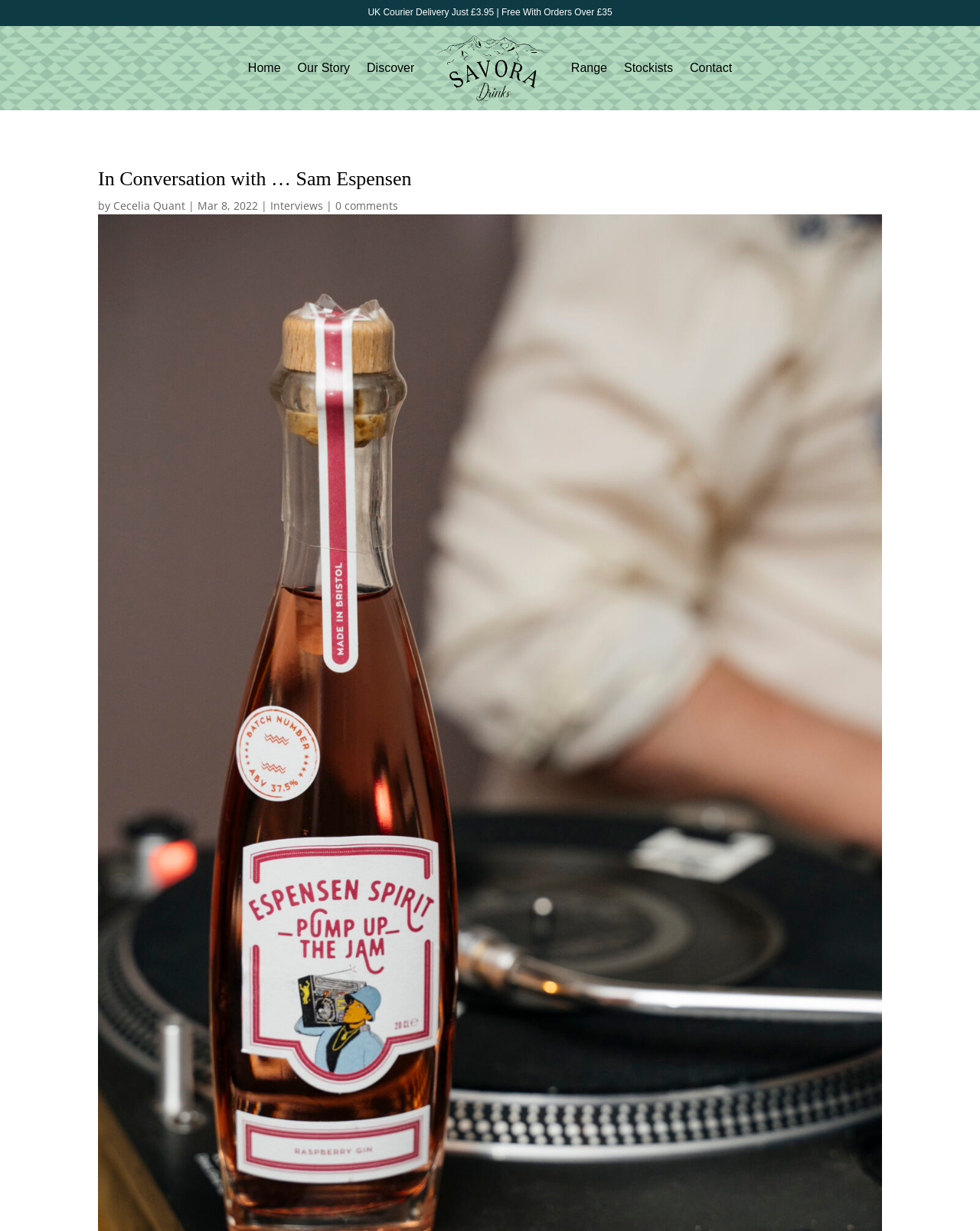Describe every aspect of the webpage in a detailed manner.

The webpage is about an interview with Sam Espensen, a craft spirit producer, as part of International Women's Day celebrations at Savora. At the top of the page, there is a promotional message stating "UK Courier Delivery Just £3.95 | Free With Orders Over £35". Below this, there is a navigation menu with links to "Home", "Our Story", "Discover", "Range", "Stockists", and "Contact". The Savora Drinks logo is also present in this section.

The main content of the page is headed by "In Conversation with … Sam Espensen", which is followed by the author's name, "Cecelia Quant", and the date of the interview, "Mar 8, 2022". There are also links to "Interviews" and "0 comments" below the heading.

The layout of the page is organized, with clear headings and concise text. The navigation menu is positioned at the top, making it easy to access different sections of the website. The main content is centered, with the heading and author information prominently displayed.